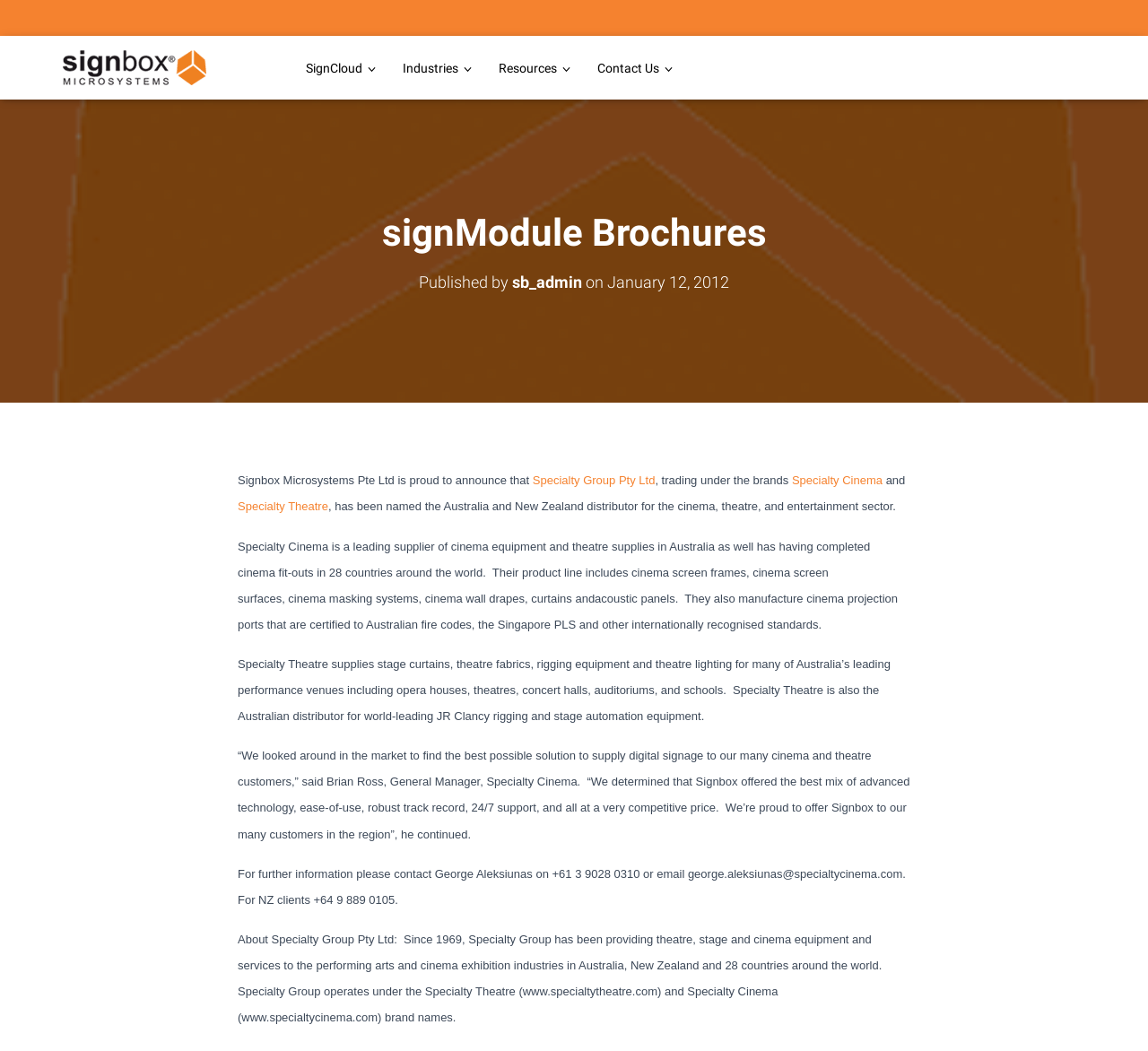Use the details in the image to answer the question thoroughly: 
What is the name of the brand that Specialty Group operates under for theatre equipment?

I found the answer by reading the text 'Specialty Group operates under the Specialty Theatre (www.specialtytheatre.com) and Specialty Cinema (www.specialtycinema.com) brand names.' which indicates that Specialty Theatre is the brand name for theatre equipment.